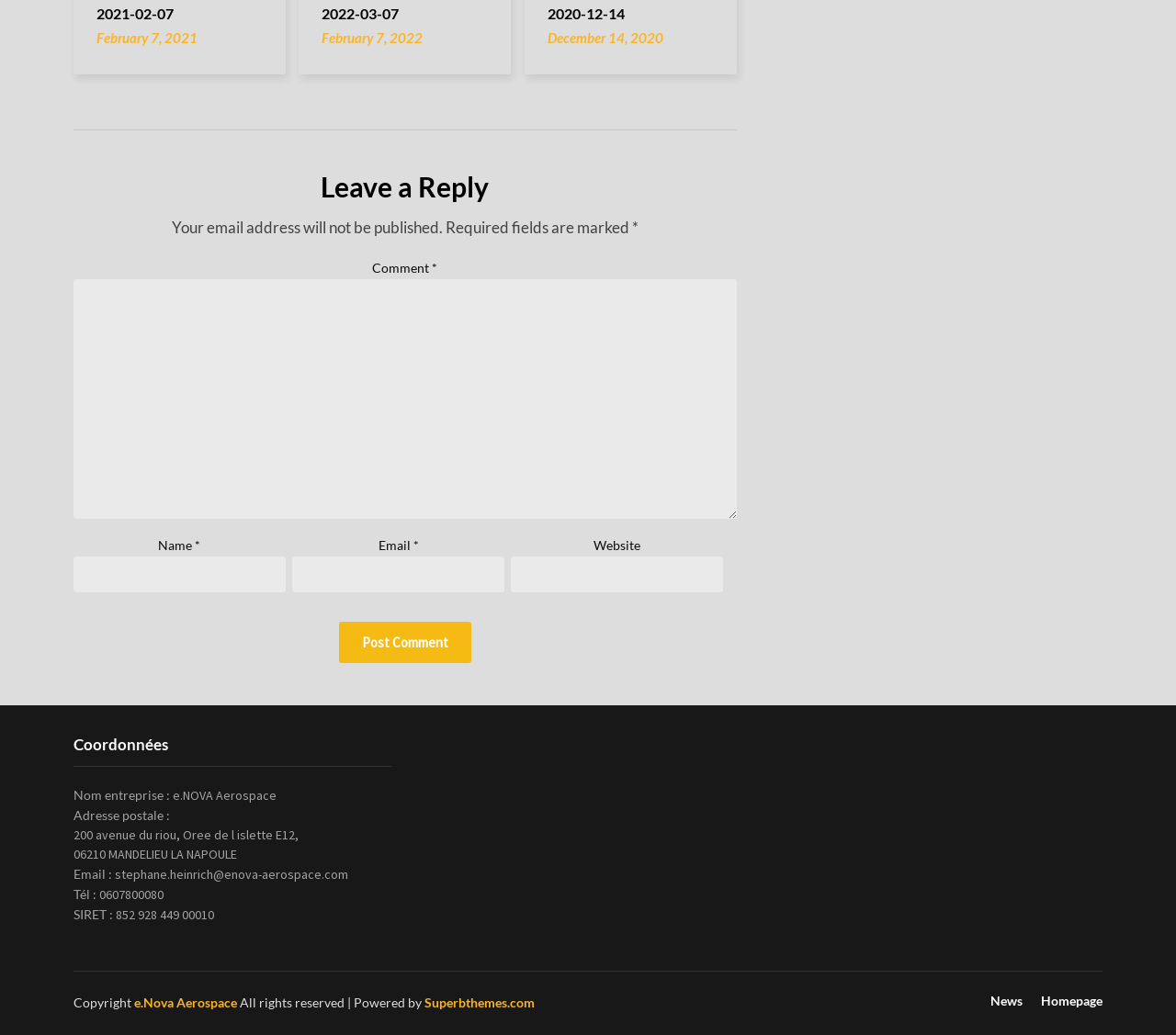Please determine the bounding box coordinates of the area that needs to be clicked to complete this task: 'Enter your email address in the 'Email' field'. The coordinates must be four float numbers between 0 and 1, formatted as [left, top, right, bottom].

[0.249, 0.538, 0.429, 0.573]